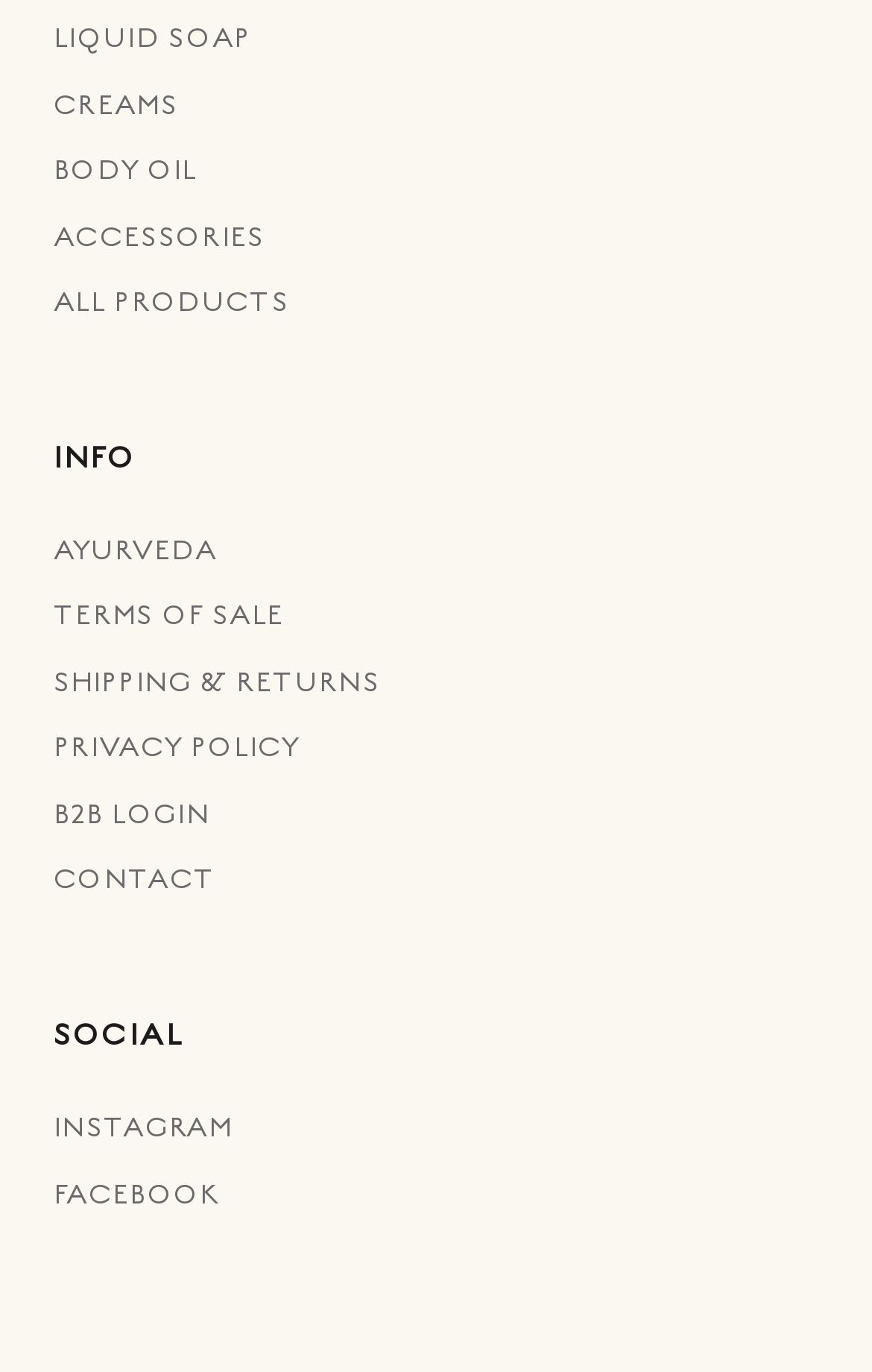Determine the bounding box coordinates for the area that needs to be clicked to fulfill this task: "visit INSTAGRAM". The coordinates must be given as four float numbers between 0 and 1, i.e., [left, top, right, bottom].

[0.062, 0.807, 0.938, 0.839]